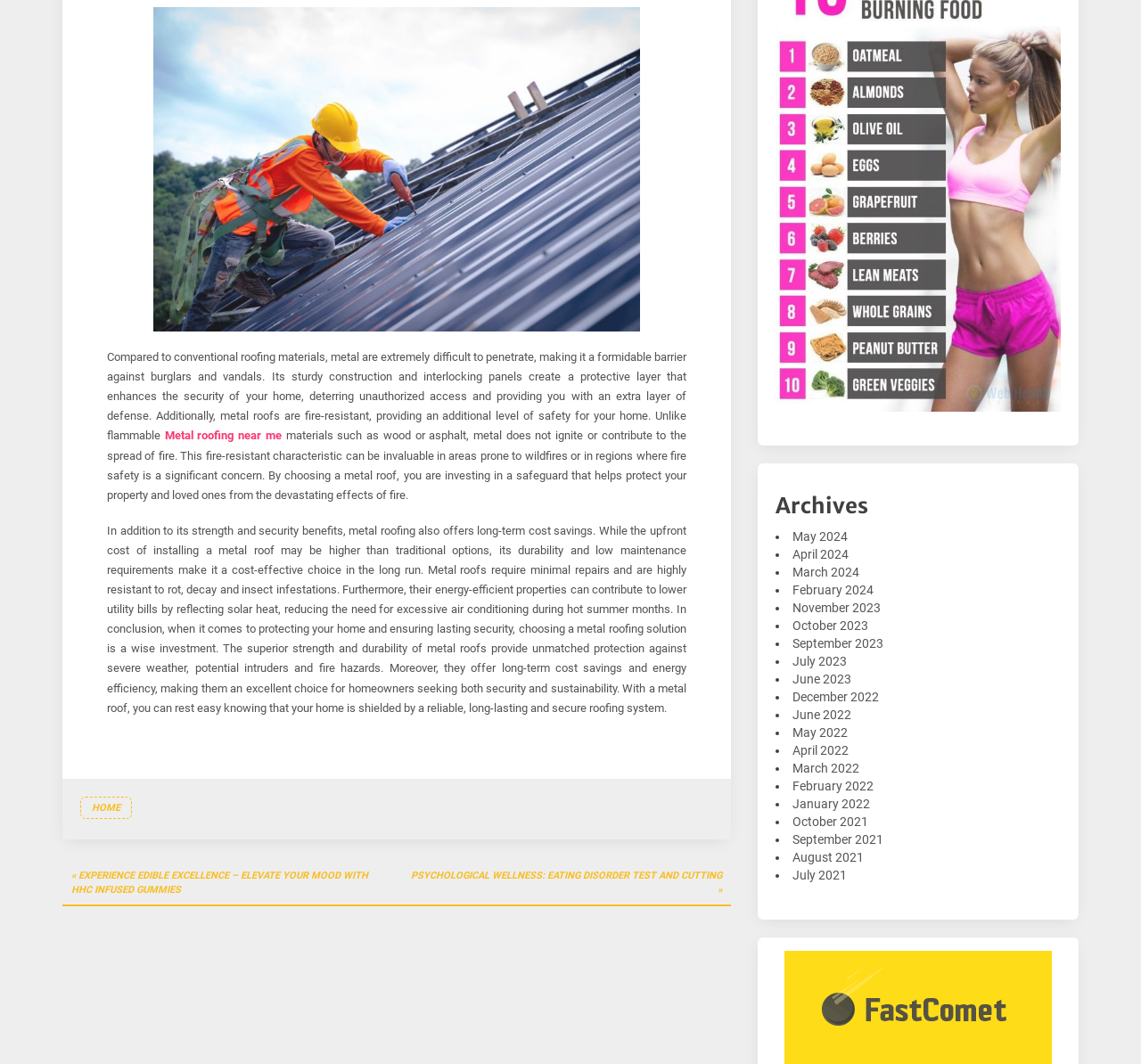For the given element description October 2021, determine the bounding box coordinates of the UI element. The coordinates should follow the format (top-left x, top-left y, bottom-right x, bottom-right y) and be within the range of 0 to 1.

[0.695, 0.765, 0.761, 0.779]